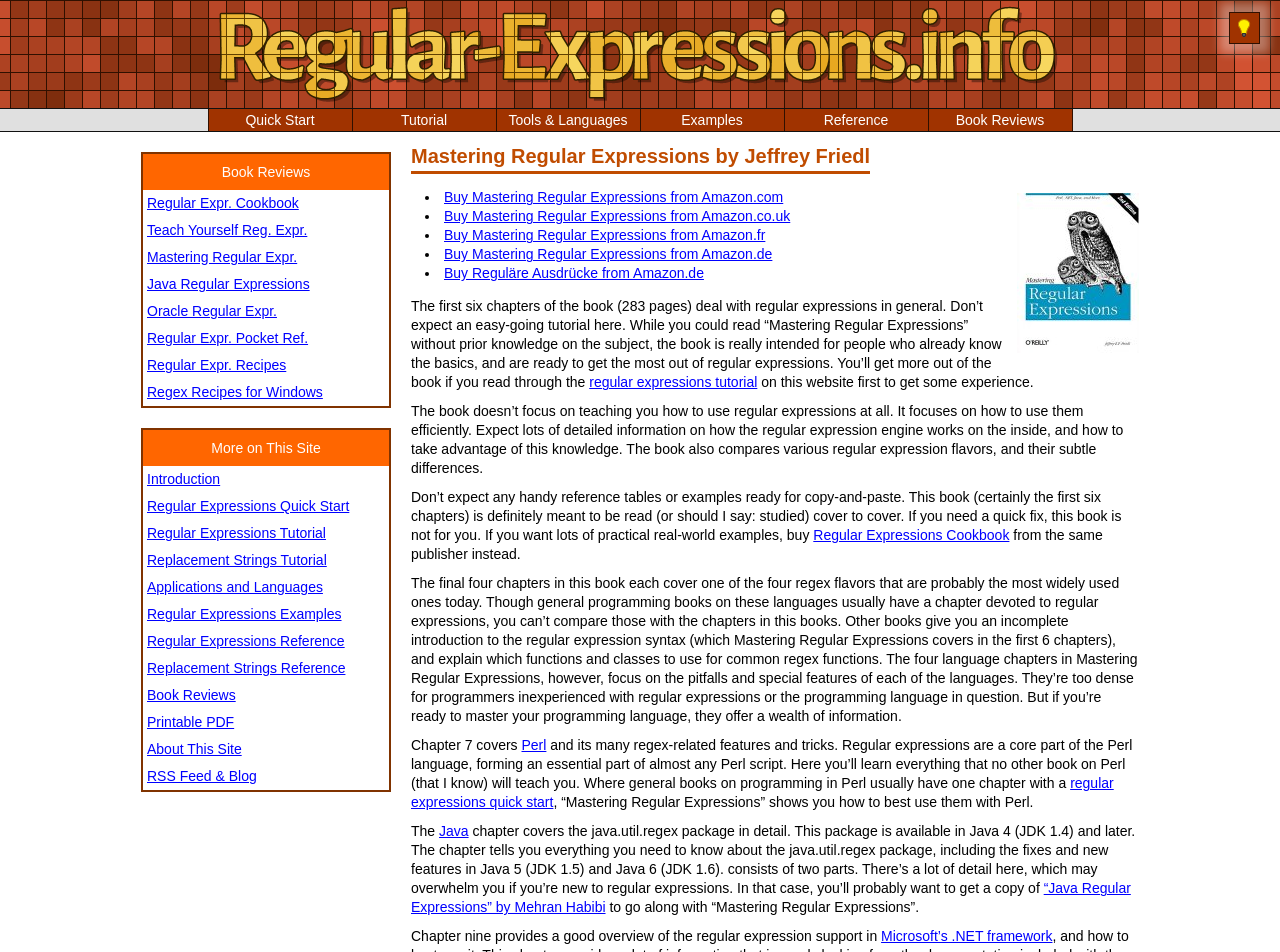Locate the bounding box coordinates of the region to be clicked to comply with the following instruction: "Read the book review of Mastering Regular Expressions". The coordinates must be four float numbers between 0 and 1, in the form [left, top, right, bottom].

[0.321, 0.153, 0.68, 0.183]